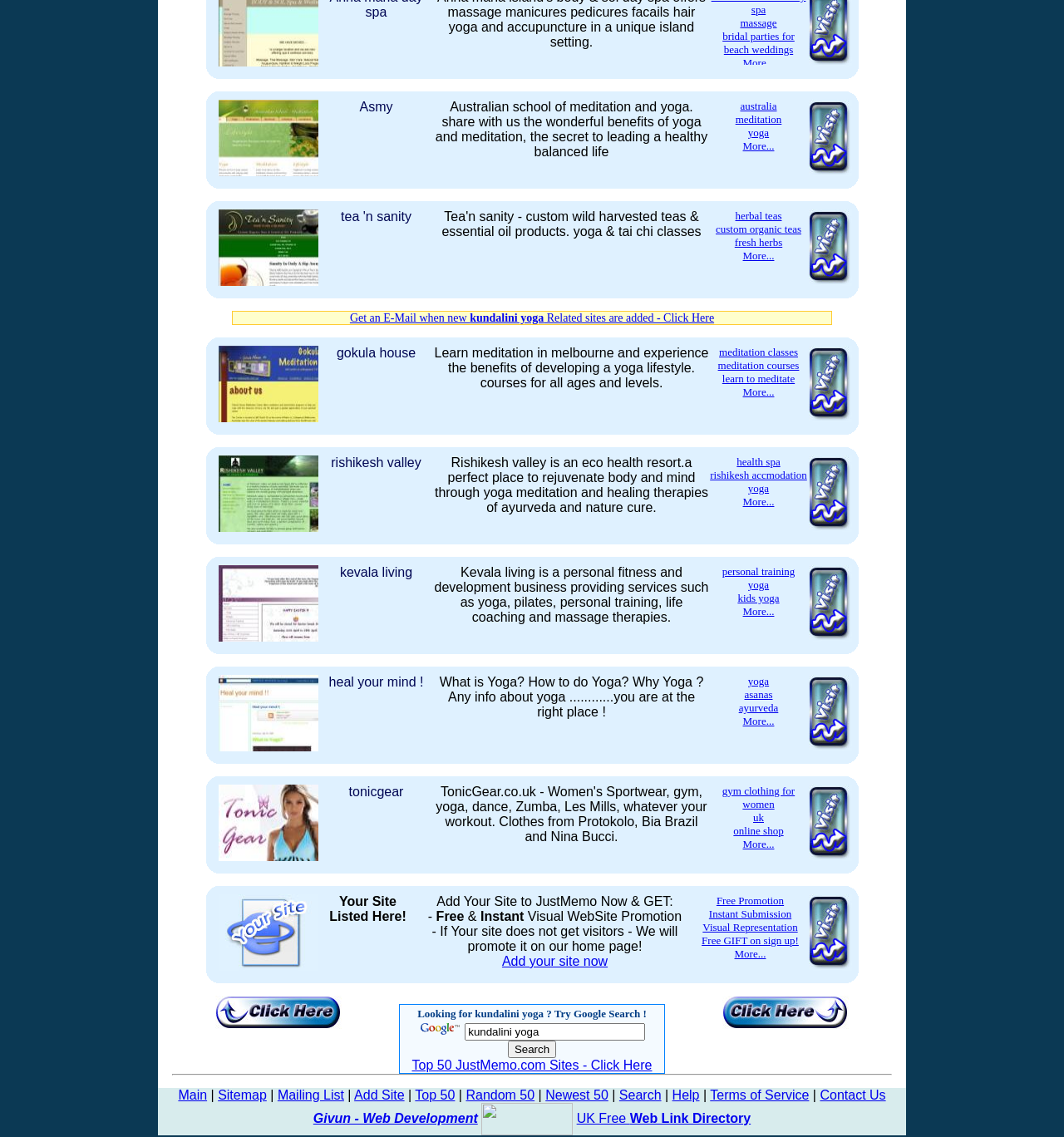Can you specify the bounding box coordinates for the region that should be clicked to fulfill this instruction: "Get an E-Mail when new kundalini yoga Related sites are added".

[0.329, 0.274, 0.671, 0.285]